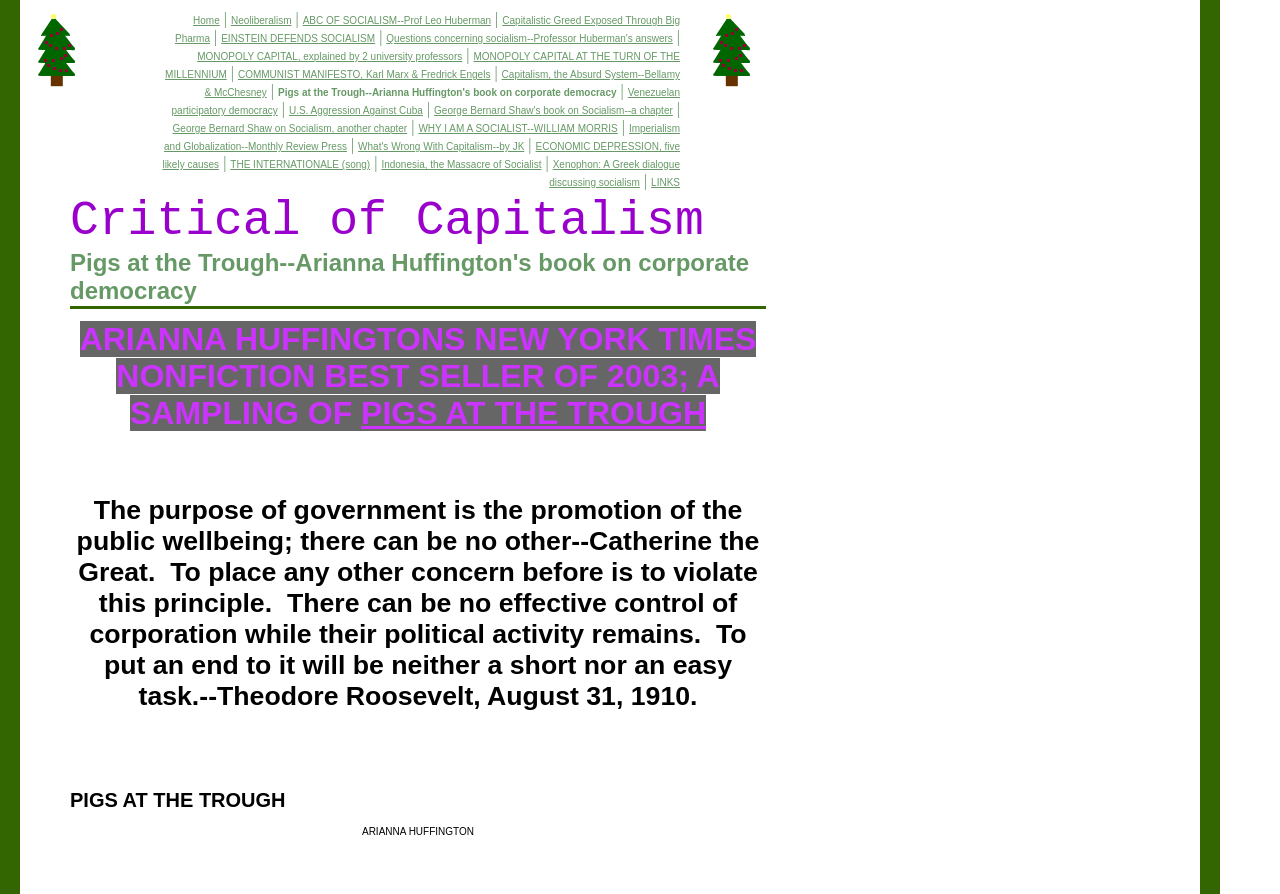Please identify the bounding box coordinates of the area I need to click to accomplish the following instruction: "Explore the concept of Imperialism and Globalization".

[0.128, 0.138, 0.531, 0.17]